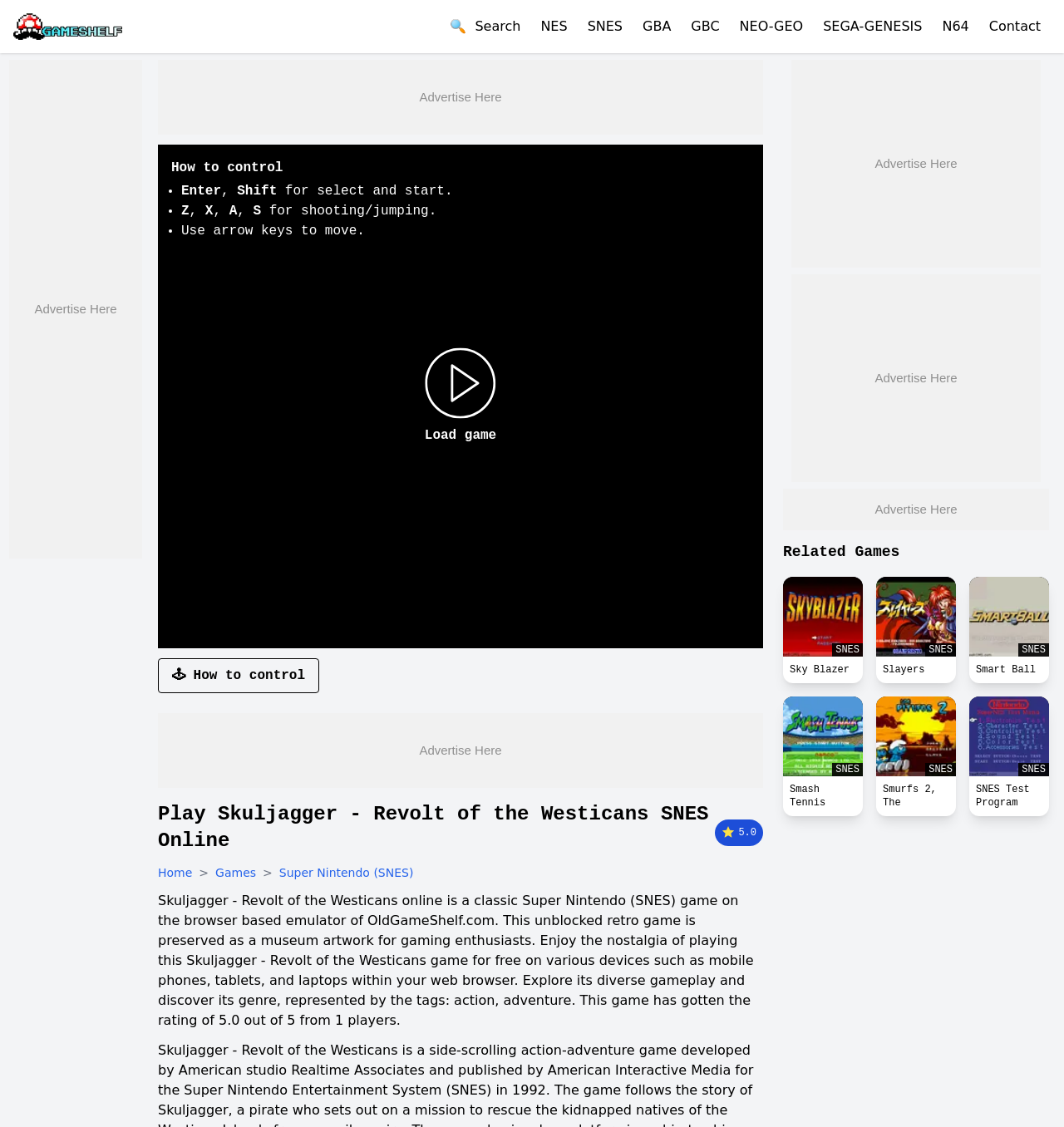How many players have played this game?
Please answer the question as detailed as possible.

The webpage's meta description mentions that 'This free unblocked Skuljagger - Revolt of the Westicans game is played by 147 players'.